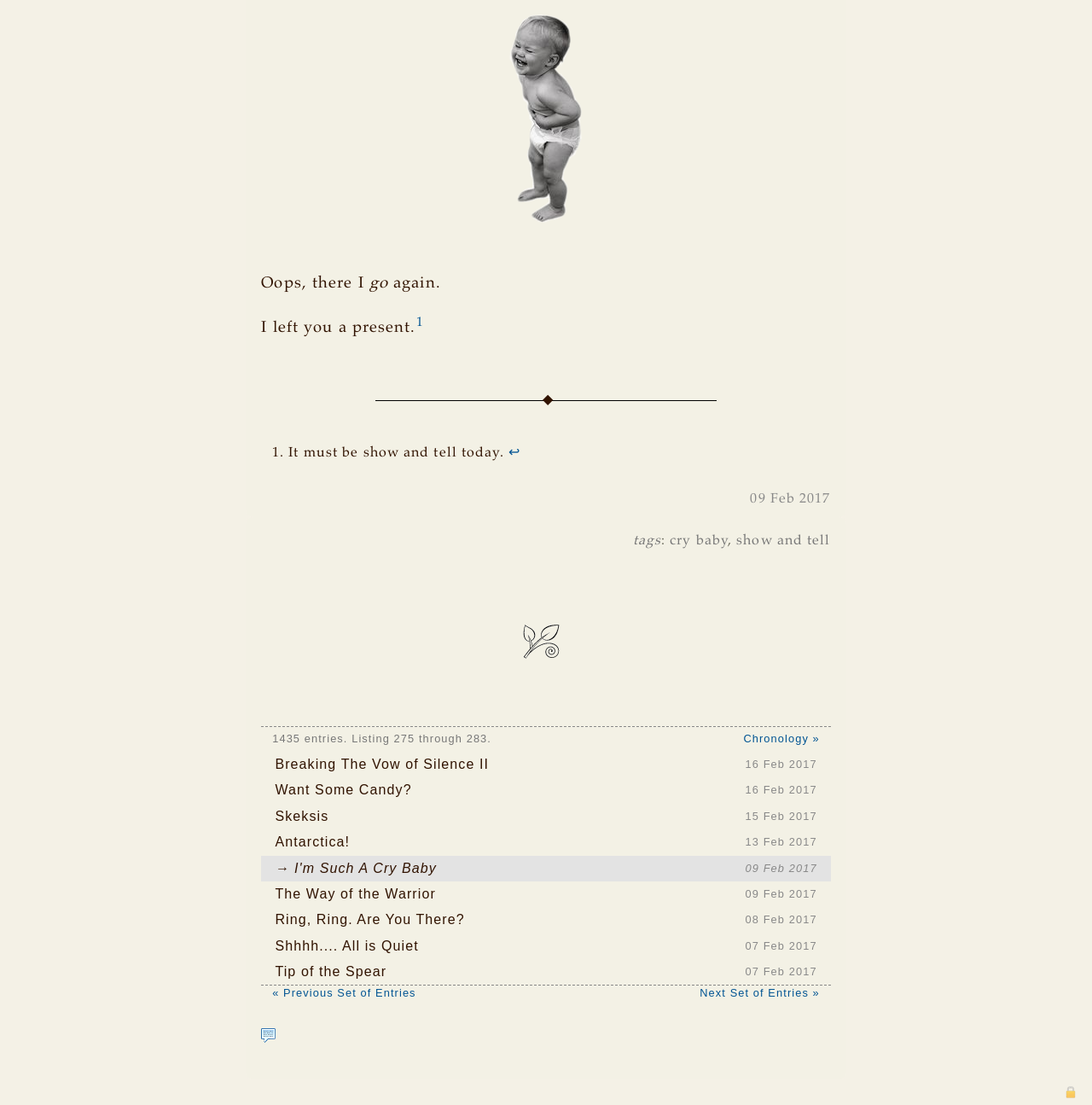Given the webpage screenshot, identify the bounding box of the UI element that matches this description: "tags".

[0.579, 0.483, 0.605, 0.496]